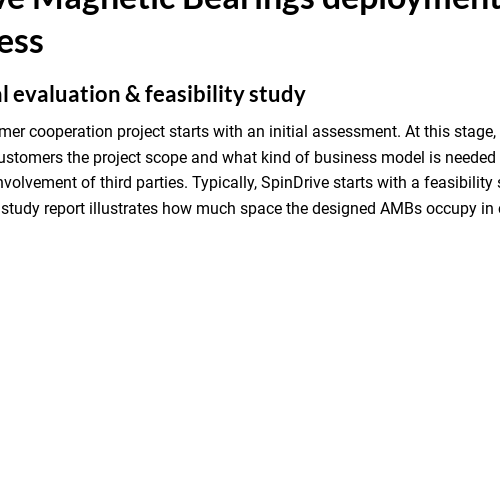What is the component shown in the image used for?
Refer to the screenshot and deliver a thorough answer to the question presented.

The image titled '8 poles heteropolar radial bearing' represents a specialized component used in the Active Magnetic Bearings (AMB) deployment process, which is part of the initial evaluation and feasibility study phase.